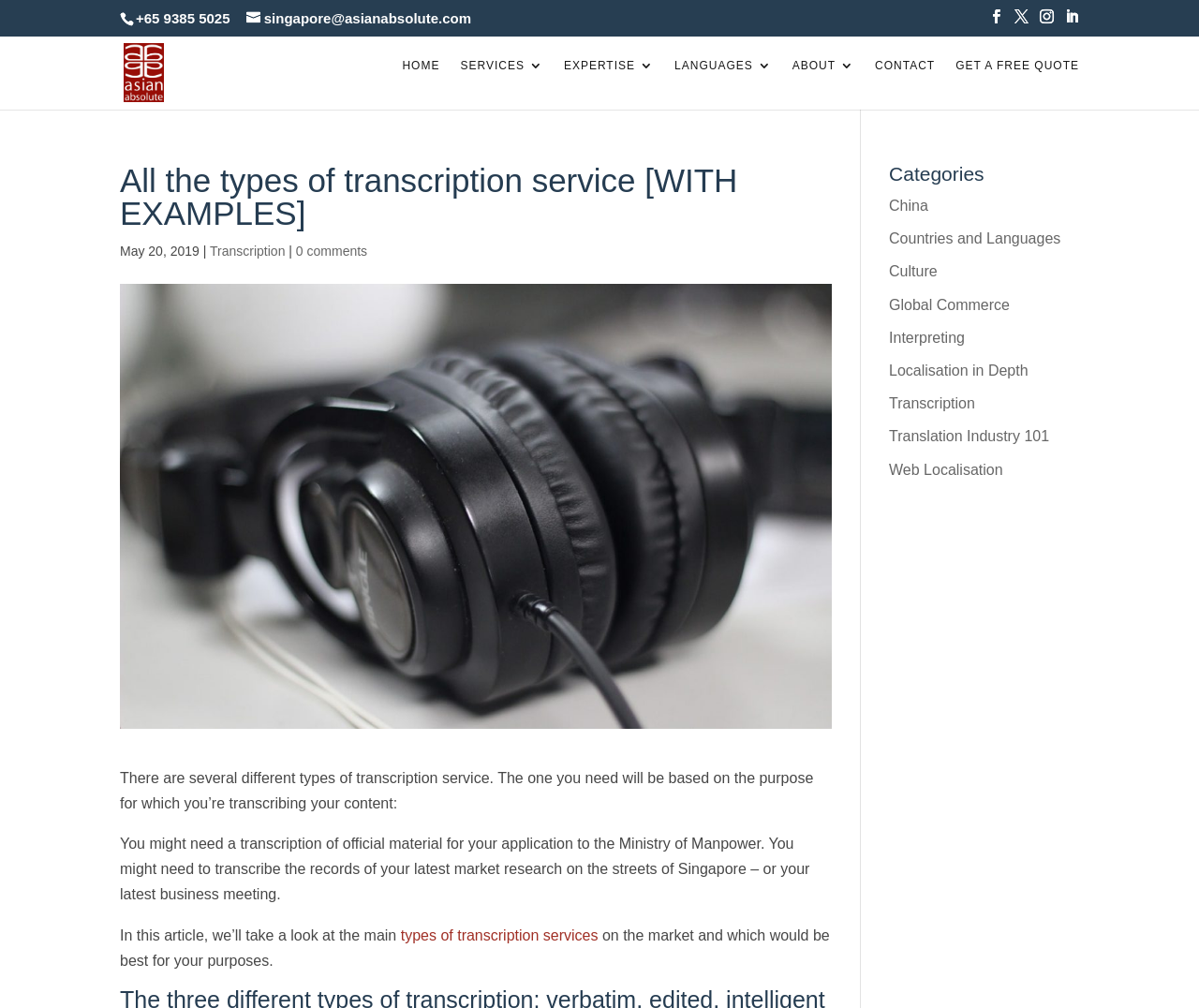Please locate the bounding box coordinates of the element that should be clicked to achieve the given instruction: "read the article about types of transcription services".

[0.334, 0.92, 0.499, 0.935]